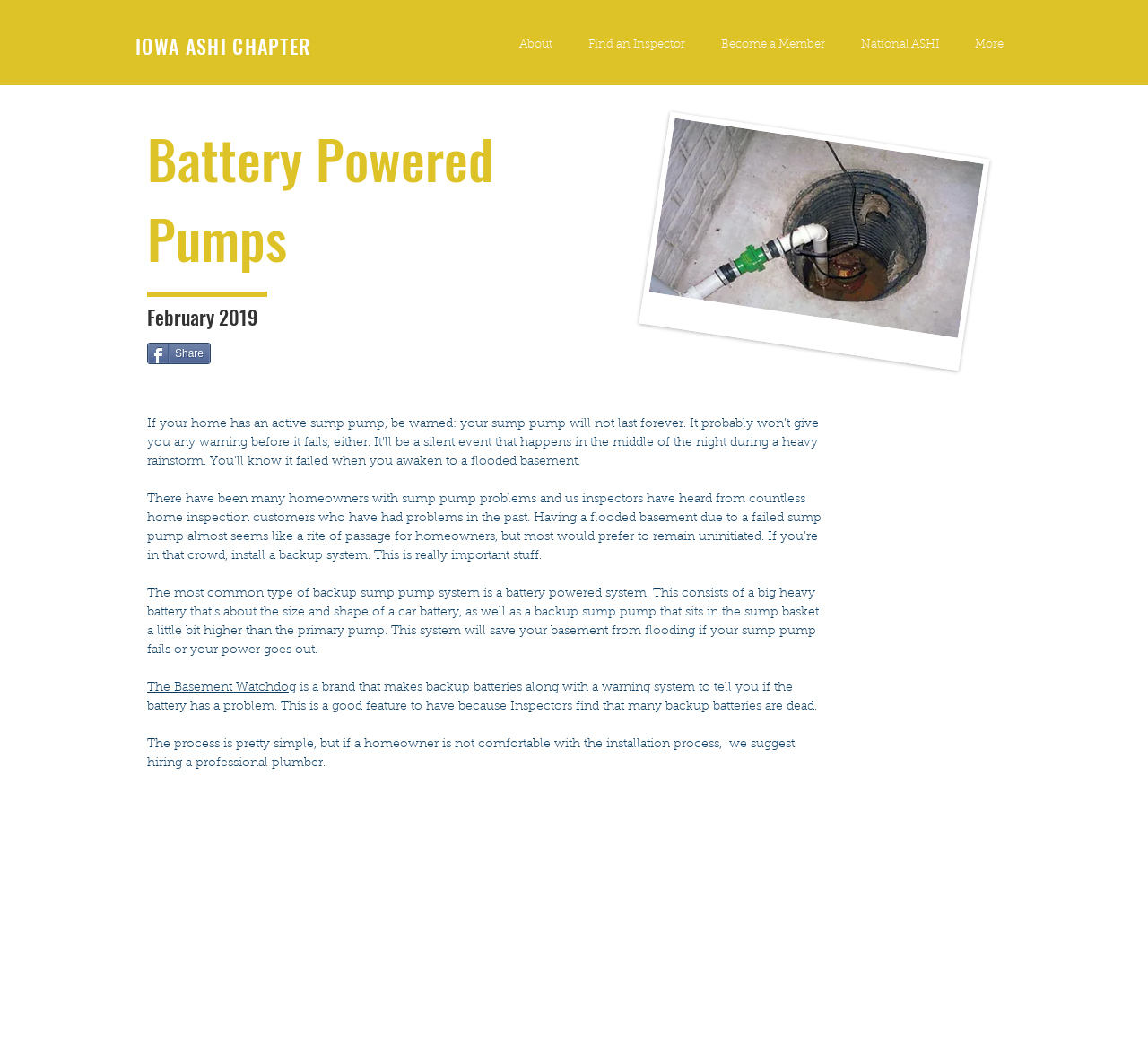With reference to the image, please provide a detailed answer to the following question: What is the main topic of this webpage?

Based on the webpage's content, it appears to be discussing battery powered pumps, specifically their use as backup systems for sump pumps in homes. The webpage provides information on the importance of having a backup system and how it can prevent flooded basements.